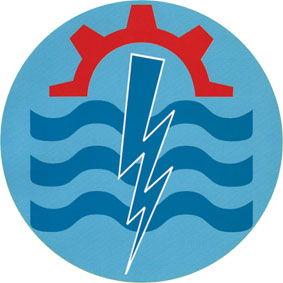What does the lightning bolt signify?
Provide a detailed answer to the question using information from the image.

The bold white lightning bolt, which is central to the design, signifies power and electricity, integrating the themes of energy generation and management within water systems.